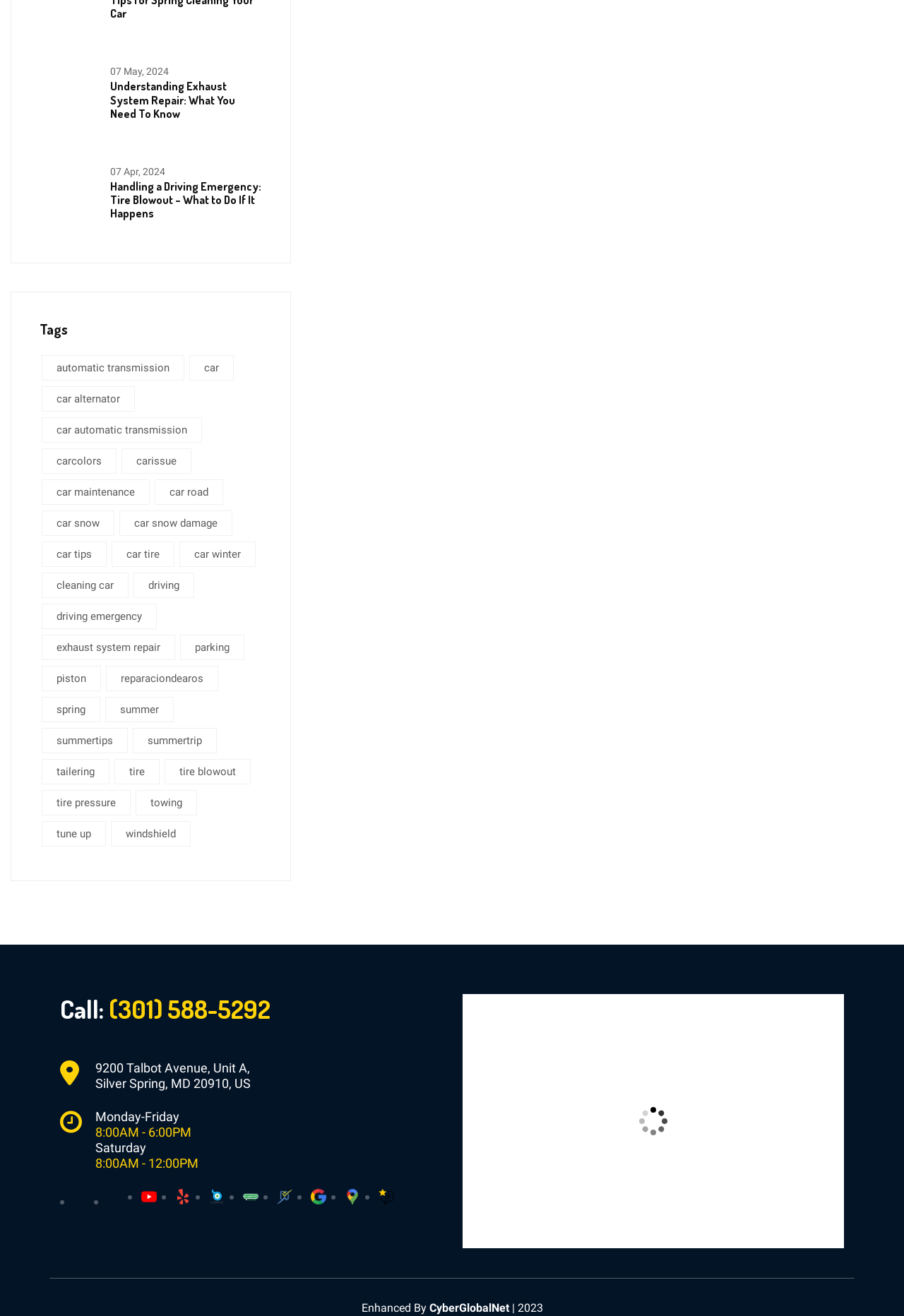Respond with a single word or phrase:
What is the address of the auto repair shop?

9200 Talbot Avenue, Unit A, Silver Spring, MD 20910, US